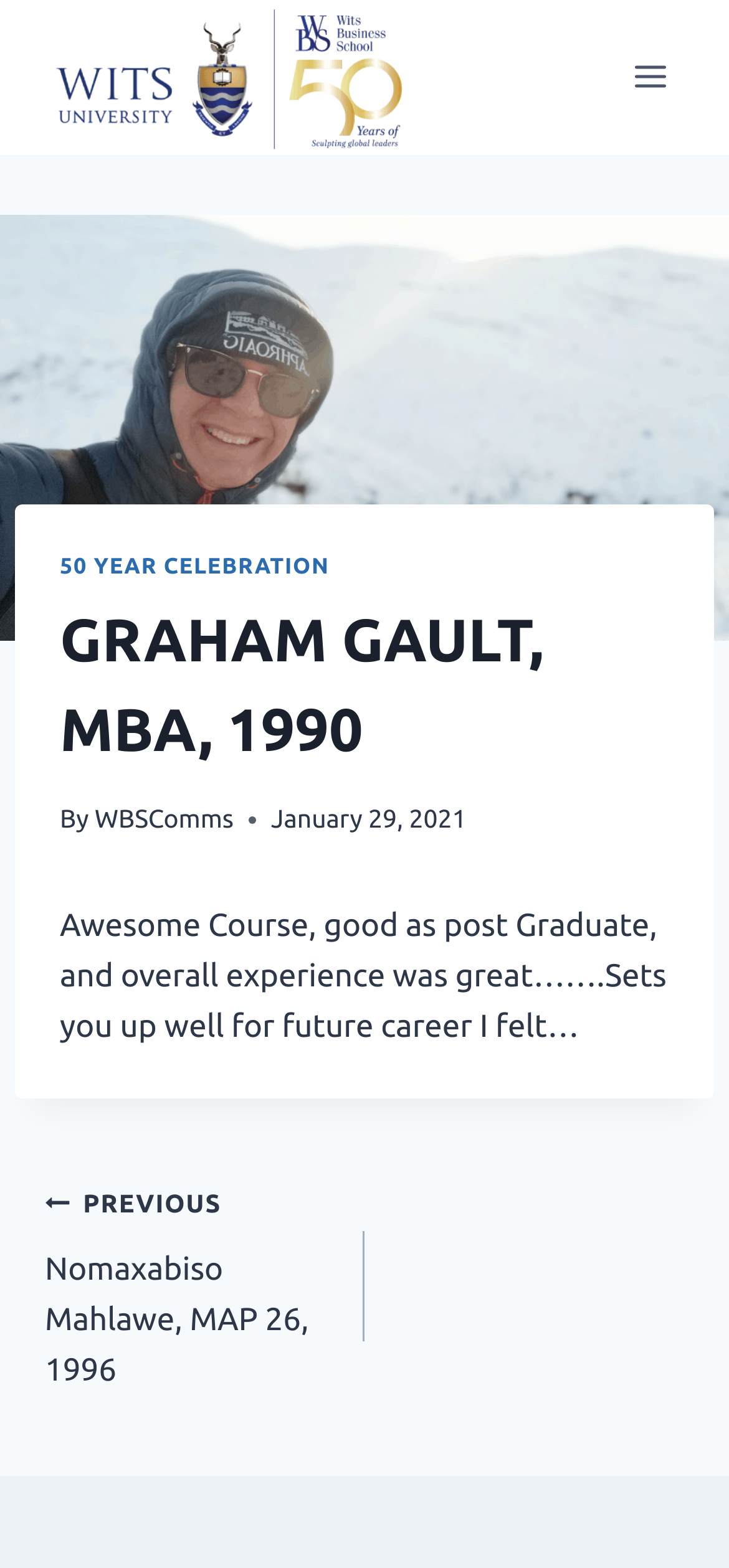Look at the image and answer the question in detail:
What is the text on the link below the header?

I examined the header section and found a link with the text '50 YEAR CELEBRATION' which is located below the header.